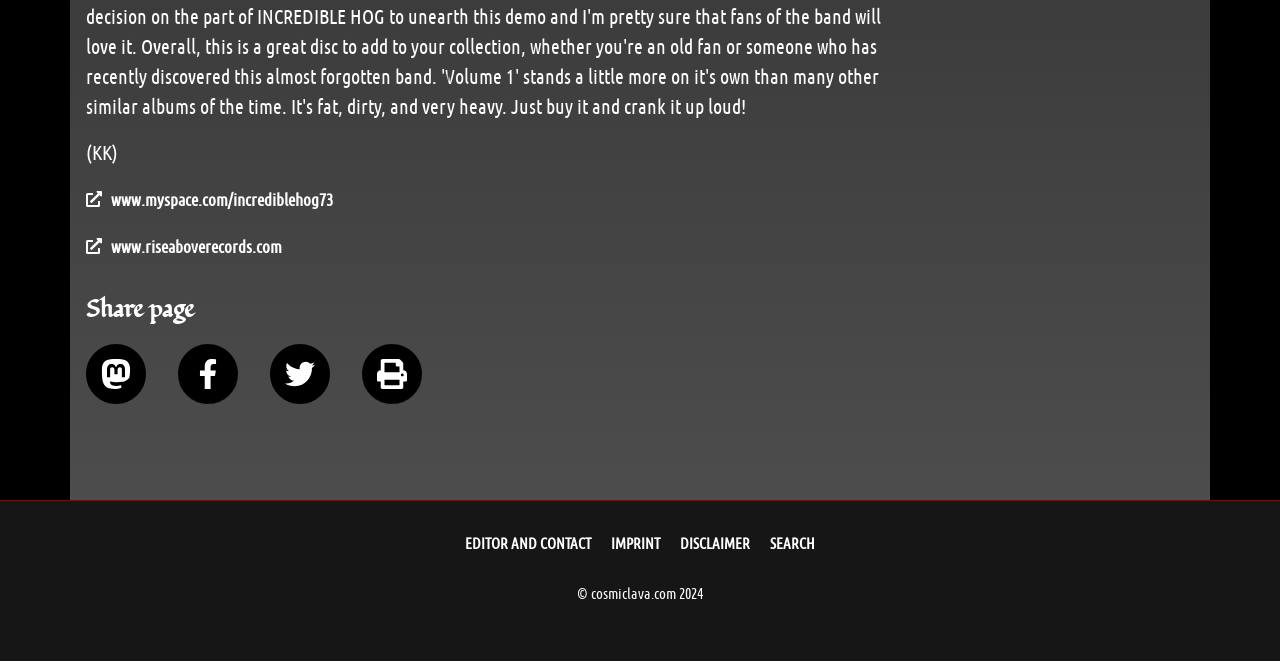Can you determine the bounding box coordinates of the area that needs to be clicked to fulfill the following instruction: "Go to the editor and contact page"?

[0.355, 0.794, 0.47, 0.852]